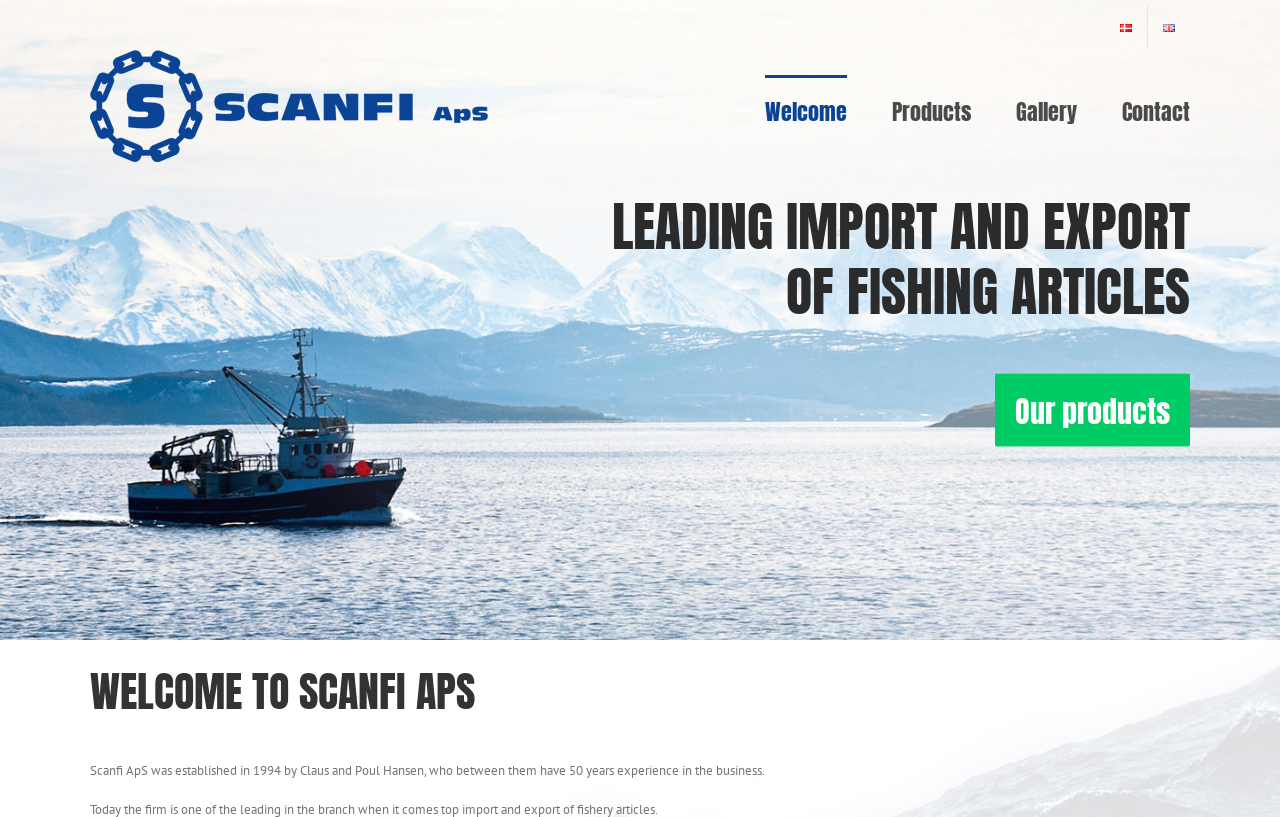Look at the image and give a detailed response to the following question: How many years of experience do the founders have in the business?

According to the text on the webpage, Claus and Poul Hansen, the founders of Scanfi ApS, have a combined 50 years of experience in the business.